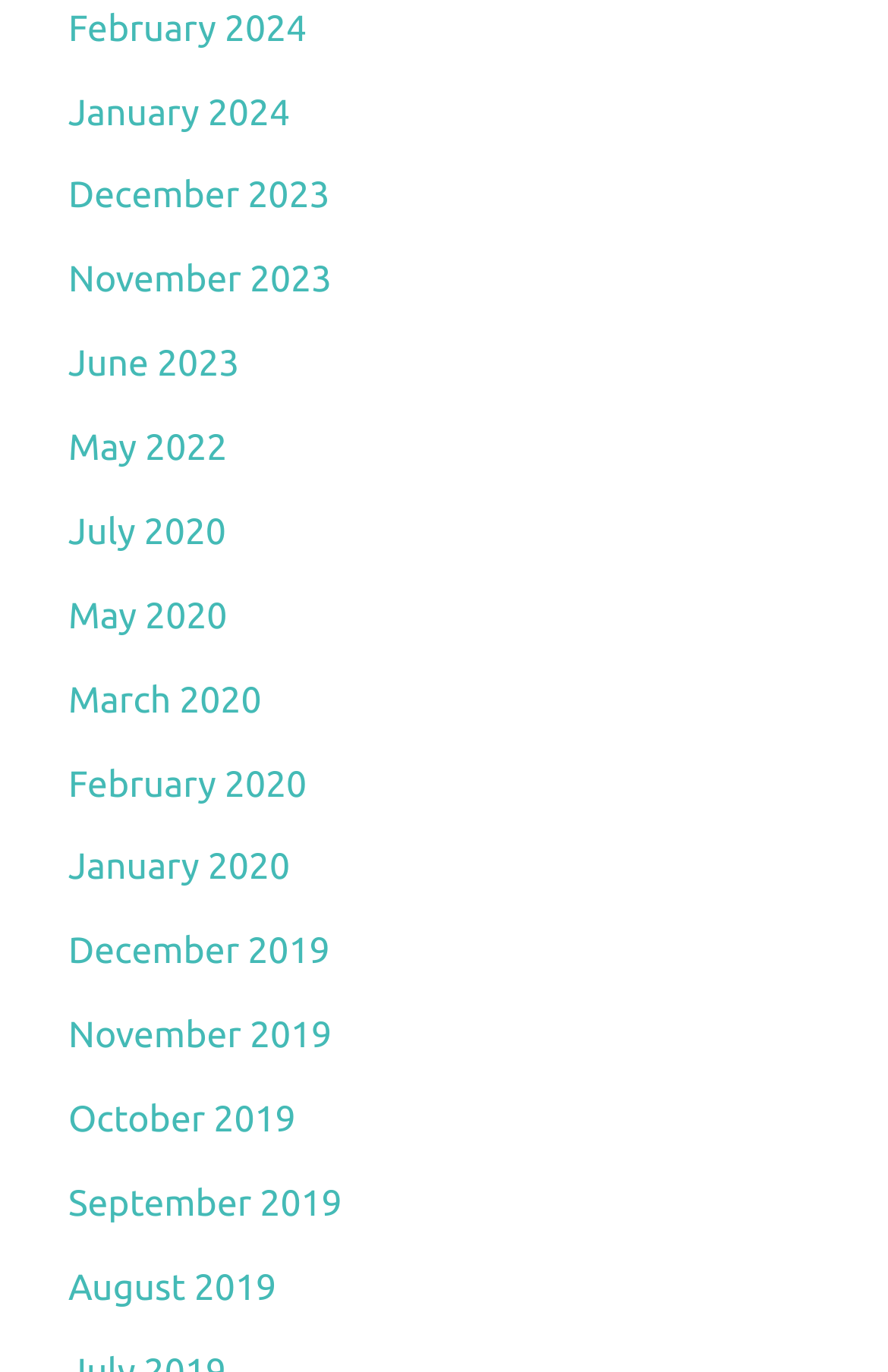Identify the bounding box coordinates of the clickable section necessary to follow the following instruction: "View August 2019". The coordinates should be presented as four float numbers from 0 to 1, i.e., [left, top, right, bottom].

[0.077, 0.924, 0.311, 0.954]